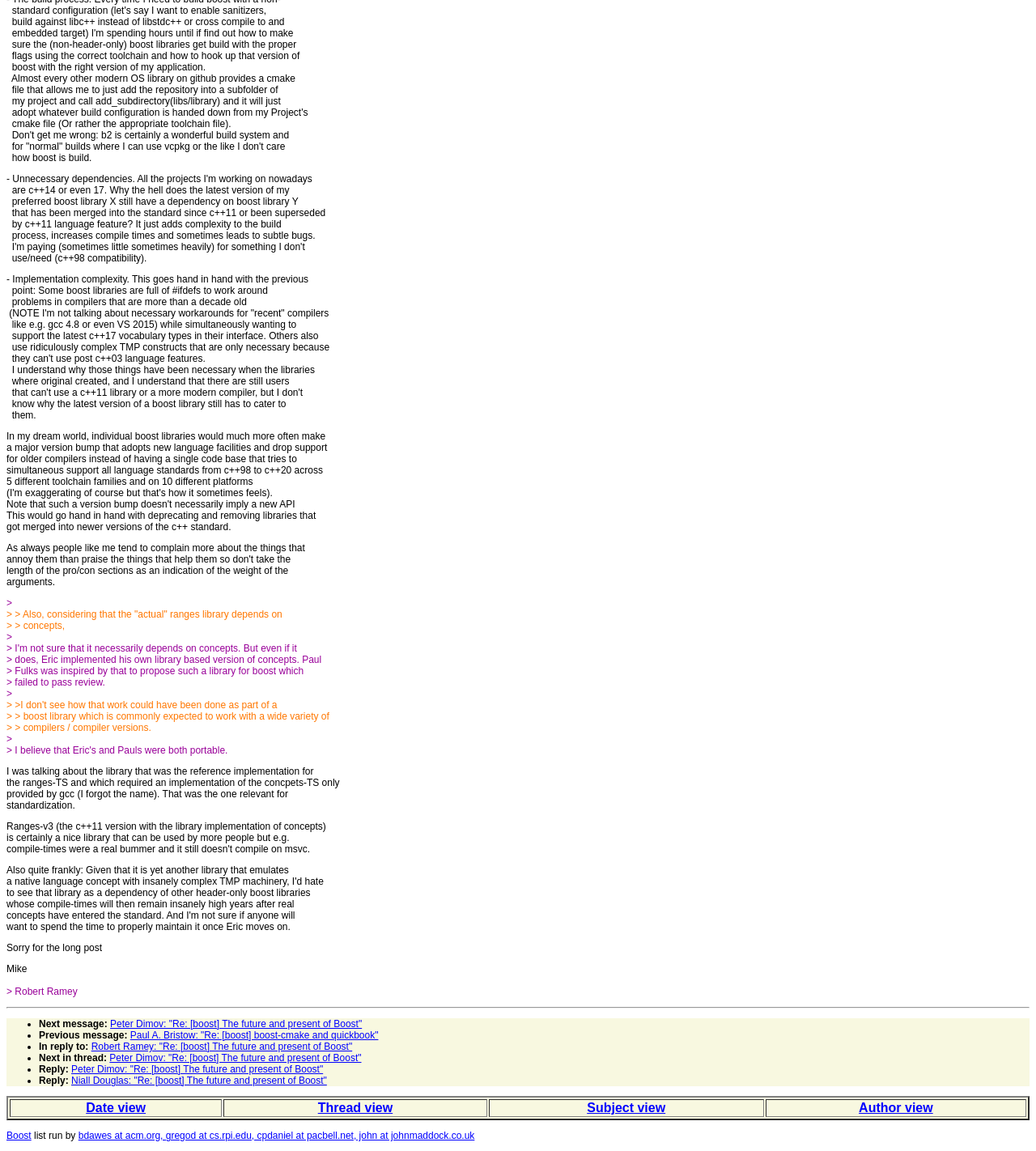Please provide a short answer using a single word or phrase for the question:
What is the author's suggestion for Boost libraries?

Make major version bumps